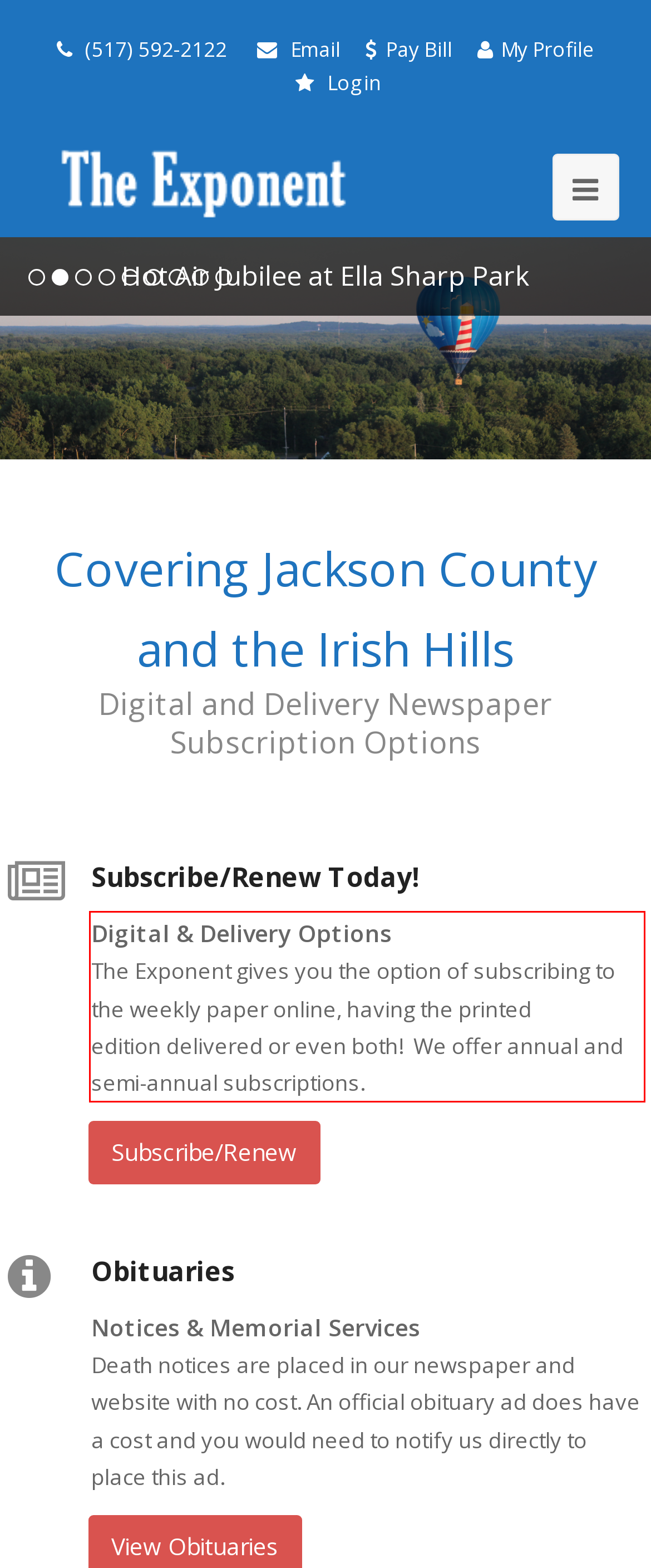Using the provided screenshot, read and generate the text content within the red-bordered area.

Digital & Delivery Options The Exponent gives you the option of subscribing to the weekly paper online, having the printed edition delivered or even both! We offer annual and semi-annual subscriptions.